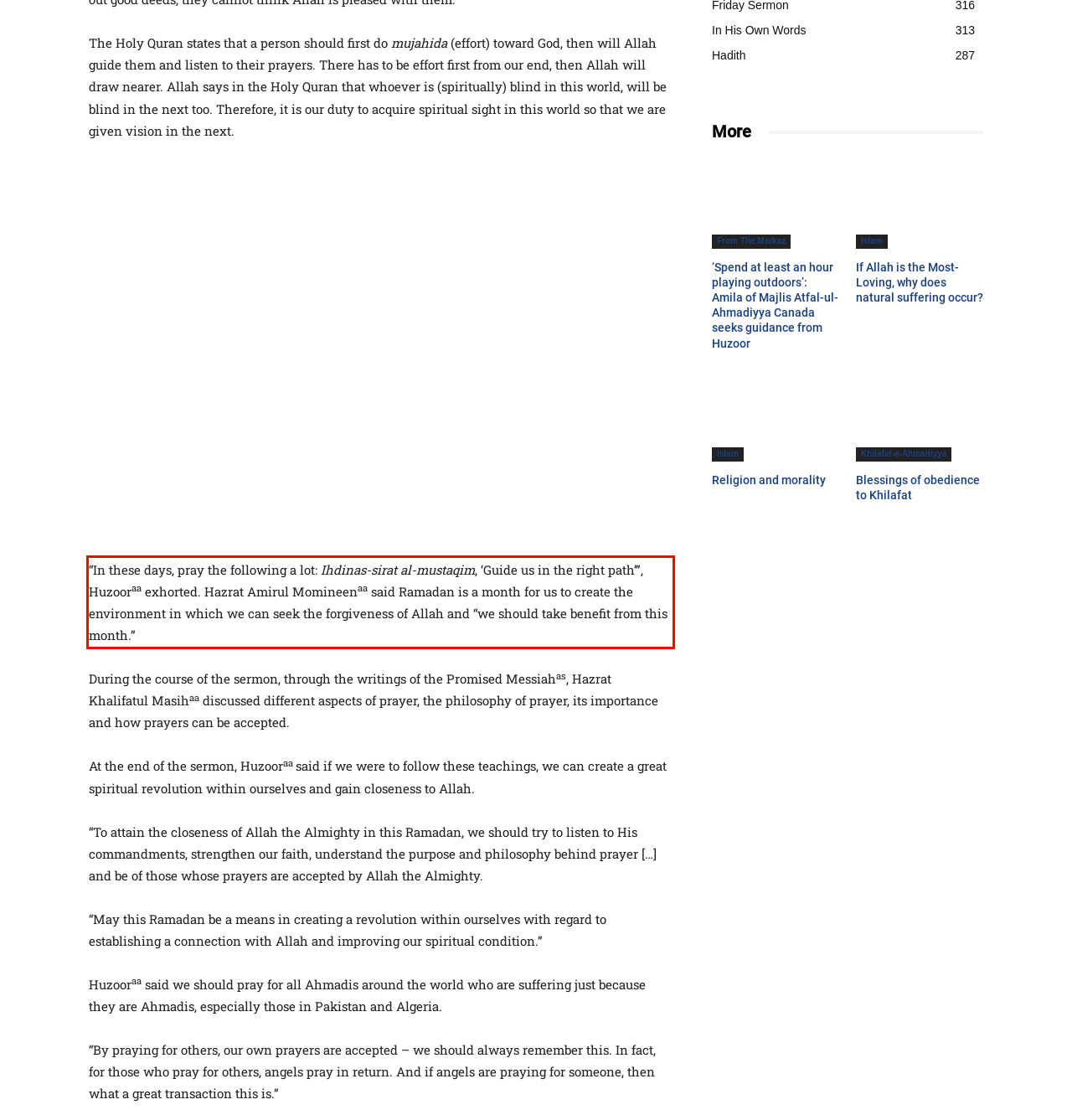Identify the text inside the red bounding box on the provided webpage screenshot by performing OCR.

“In these days, pray the following a lot: Ihdinas-sirat al-mustaqim, ‘Guide us in the right path’”, Huzooraa exhorted. Hazrat Amirul Momineenaa said Ramadan is a month for us to create the environment in which we can seek the forgiveness of Allah and “we should take benefit from this month.”